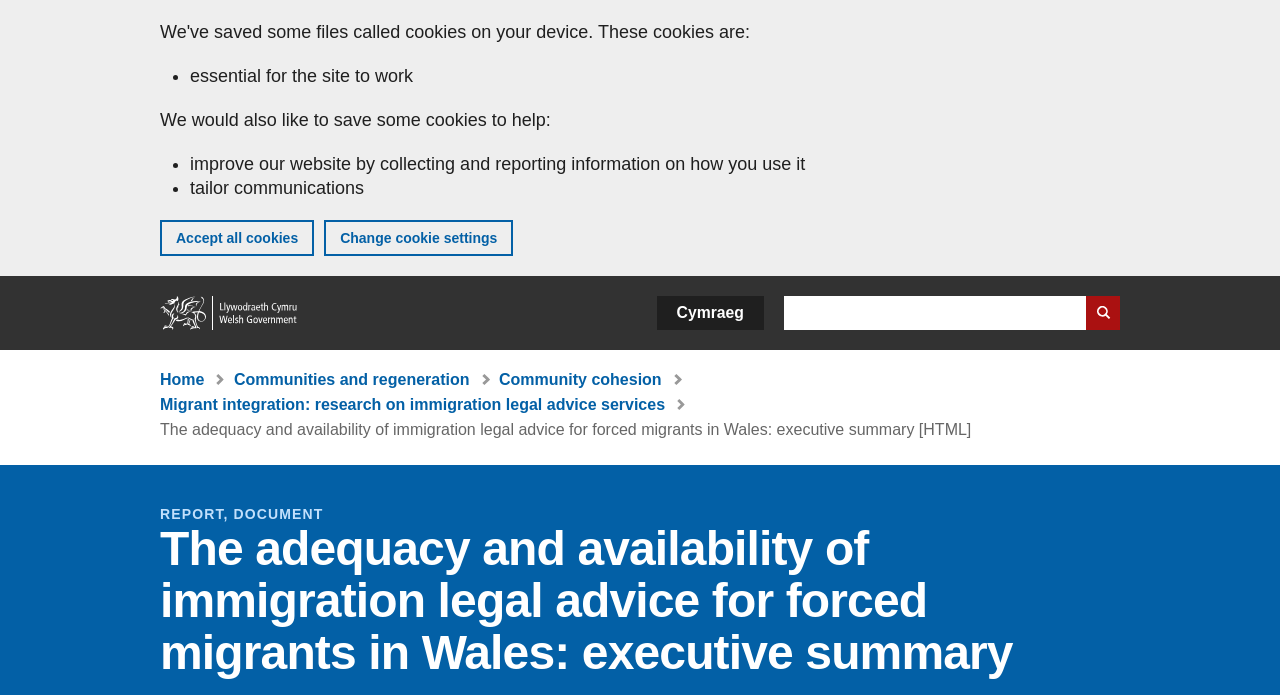What language options are available?
Refer to the image and provide a thorough answer to the question.

The webpage provides a language option button labeled 'Cymraeg', which suggests that users can switch the language of the webpage to Welsh. This option is located at the top right corner of the webpage, near the search bar.